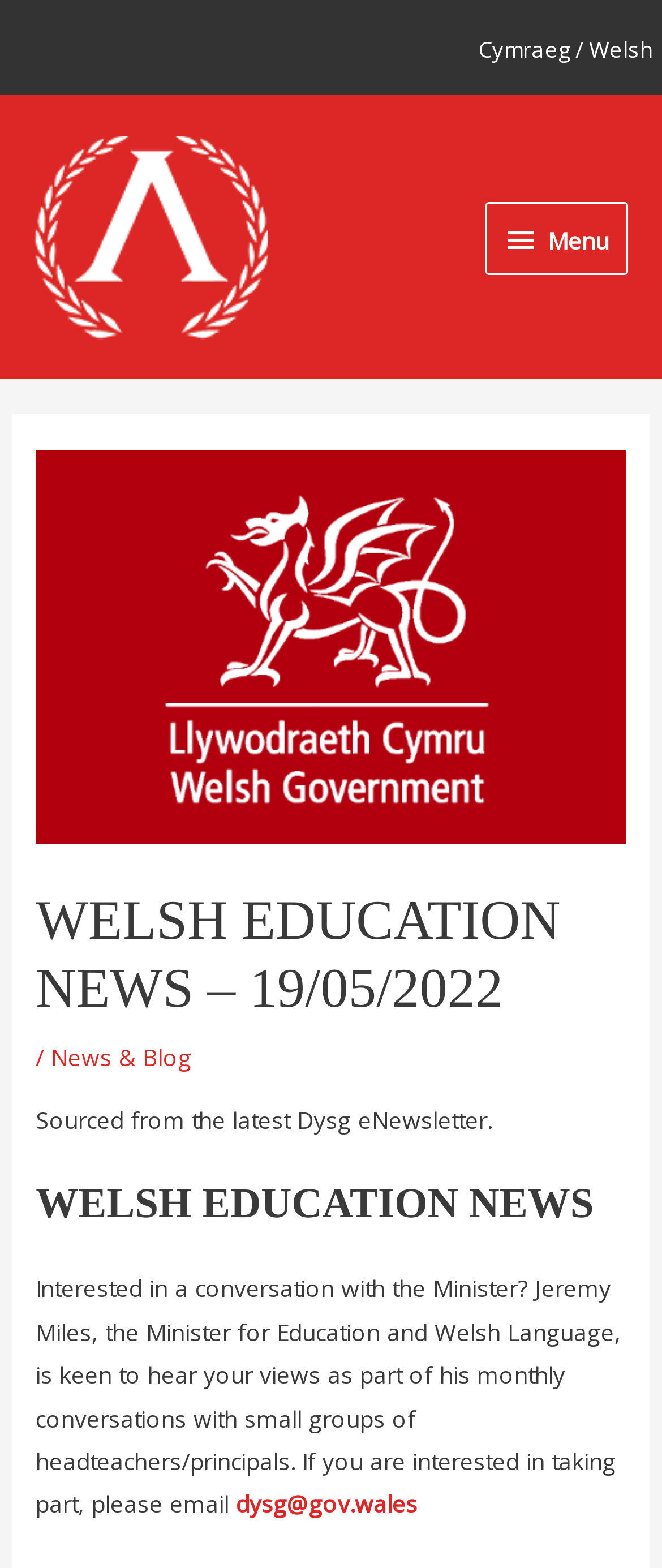Can you determine the main header of this webpage?

WELSH EDUCATION NEWS – 19/05/2022